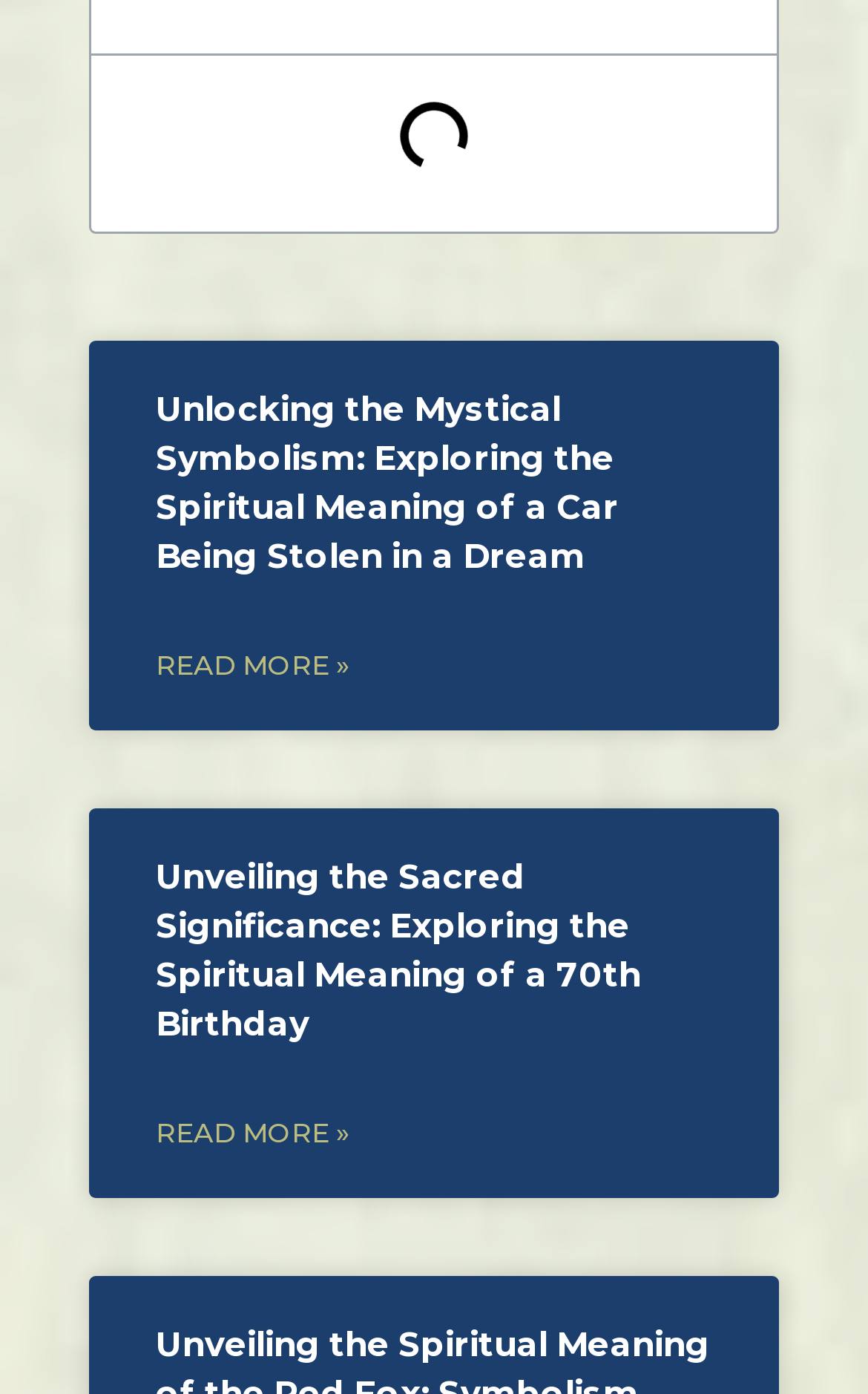Provide the bounding box coordinates of the HTML element described as: "Read more »". The bounding box coordinates should be four float numbers between 0 and 1, i.e., [left, top, right, bottom].

[0.179, 0.8, 0.403, 0.829]